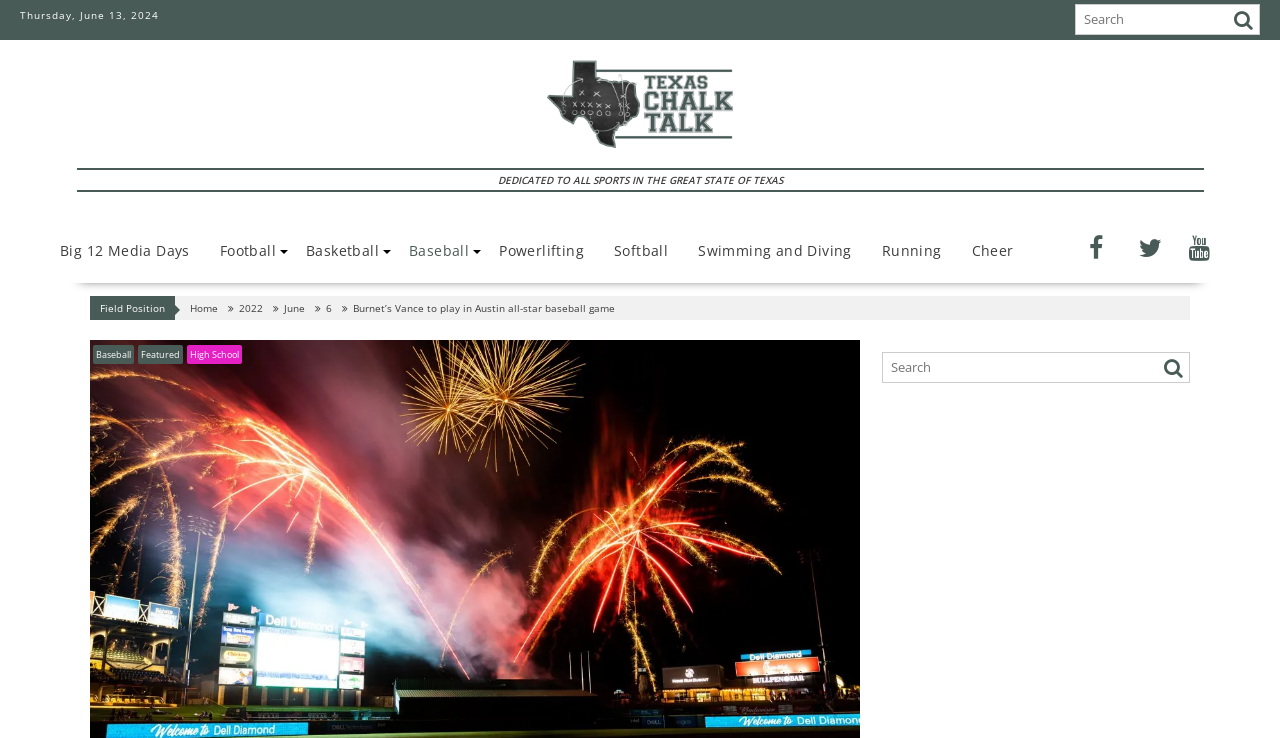Locate the bounding box coordinates of the element to click to perform the following action: 'Enter your name'. The coordinates should be given as four float values between 0 and 1, in the form of [left, top, right, bottom].

None